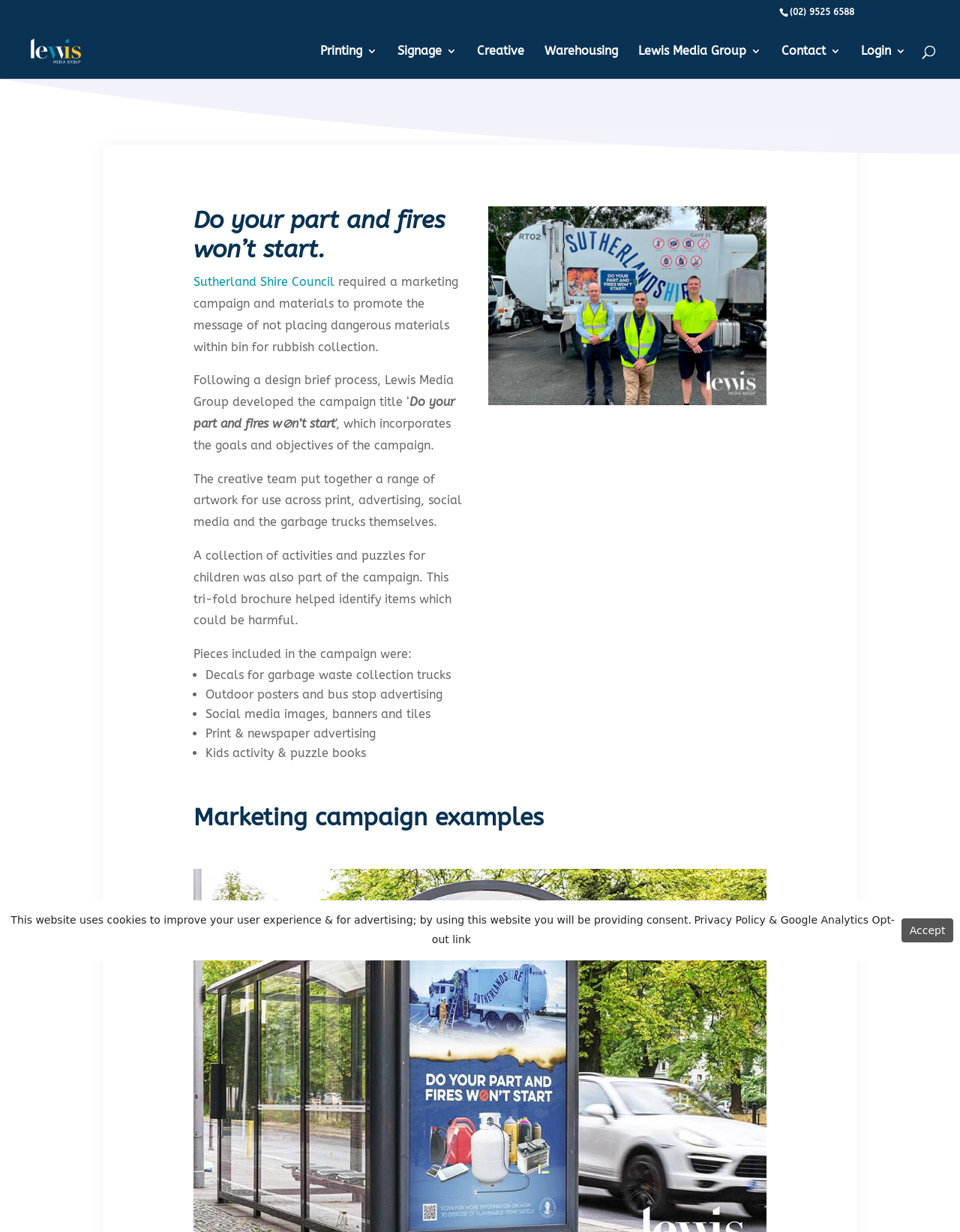Pinpoint the bounding box coordinates of the element to be clicked to execute the instruction: "Search for something".

[0.053, 0.019, 0.953, 0.02]